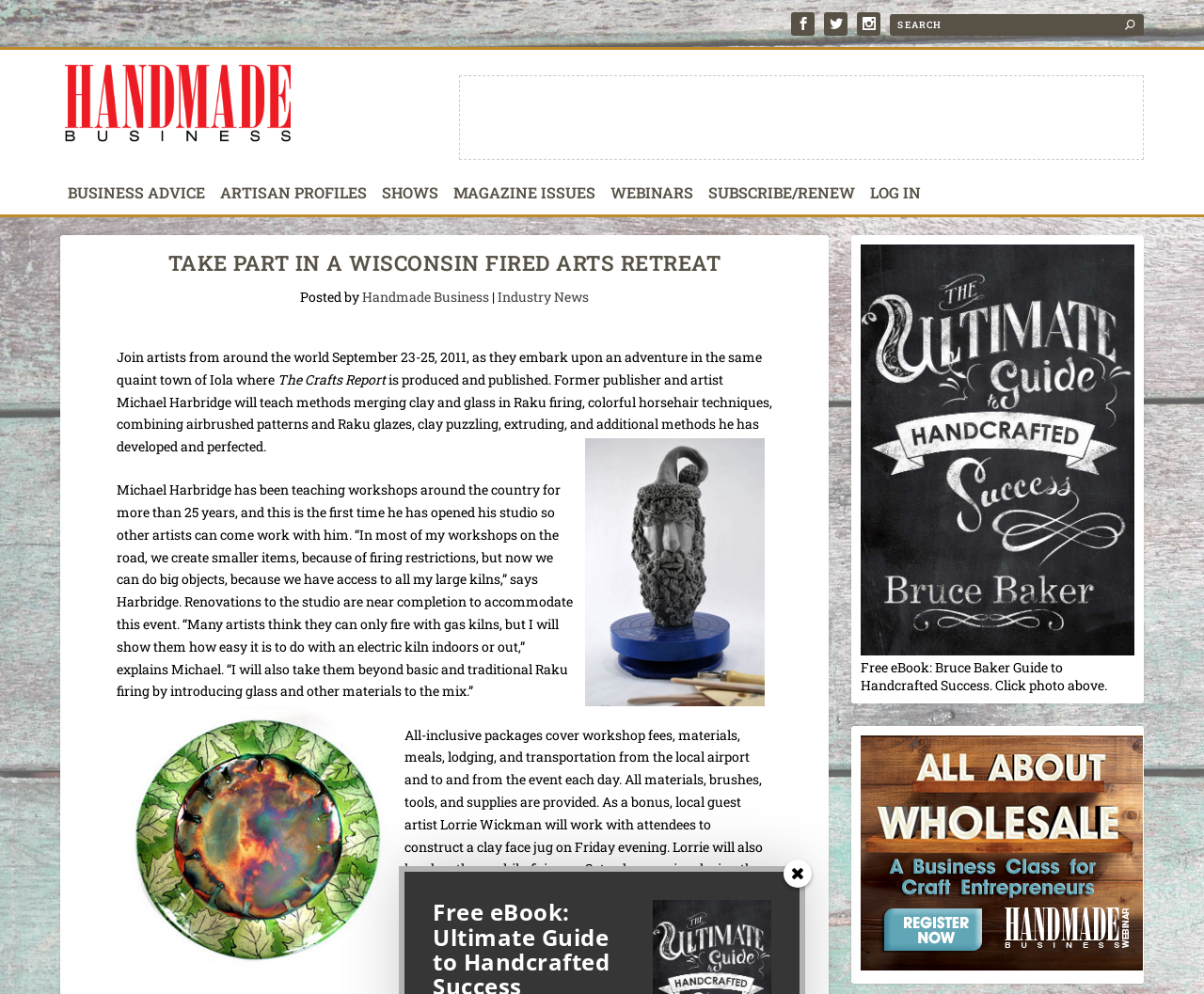Determine the bounding box coordinates of the region that needs to be clicked to achieve the task: "Click on BUSINESS ADVICE".

[0.056, 0.186, 0.17, 0.216]